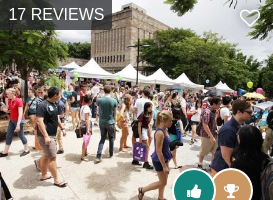Detail the scene shown in the image extensively.

The image captures a vibrant outdoor scene filled with a lively crowd at a campus event, likely related to study abroad programs in Brisbane, Australia. Attendees are seen engaging with various booths, as white tents dot the landscape, suggesting the presence of informational or promotional displays. The atmosphere is festive, with colorful balloons adding to the lively ambiance. In the foreground, a digital overlay indicates "17 REVIEWS," signaling positive feedback from participants about the event or programs showcased. The bottom corner features interactive buttons, reminiscent of a social media interface, inviting users to express approval or save the experience. This dynamic setting underscores the enthusiasm surrounding studying abroad in Brisbane, fostering community engagement and opportunity exploration.